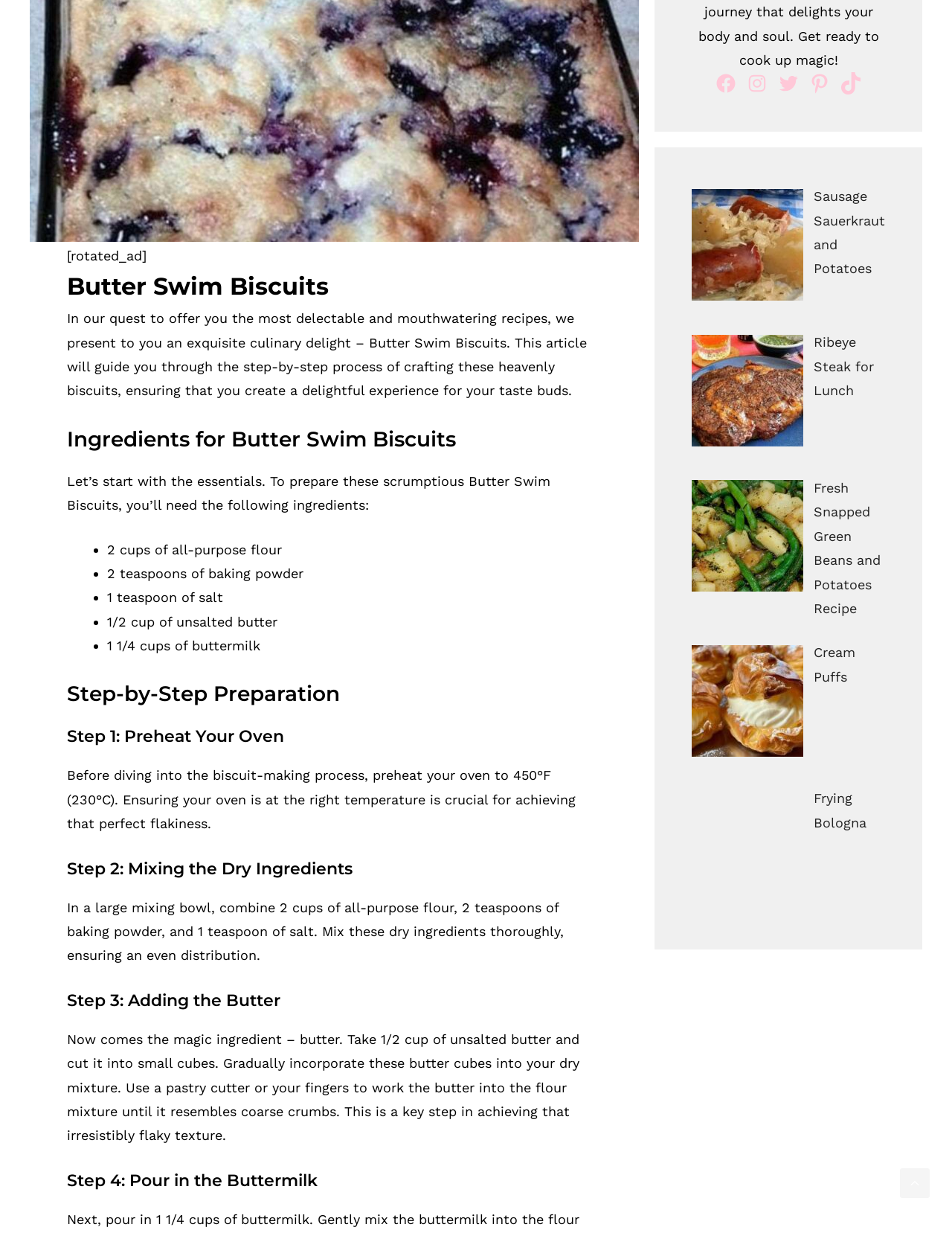Please specify the bounding box coordinates in the format (top-left x, top-left y, bottom-right x, bottom-right y), with values ranging from 0 to 1. Identify the bounding box for the UI component described as follows: Ribeye Steak for Lunch

[0.854, 0.271, 0.918, 0.323]